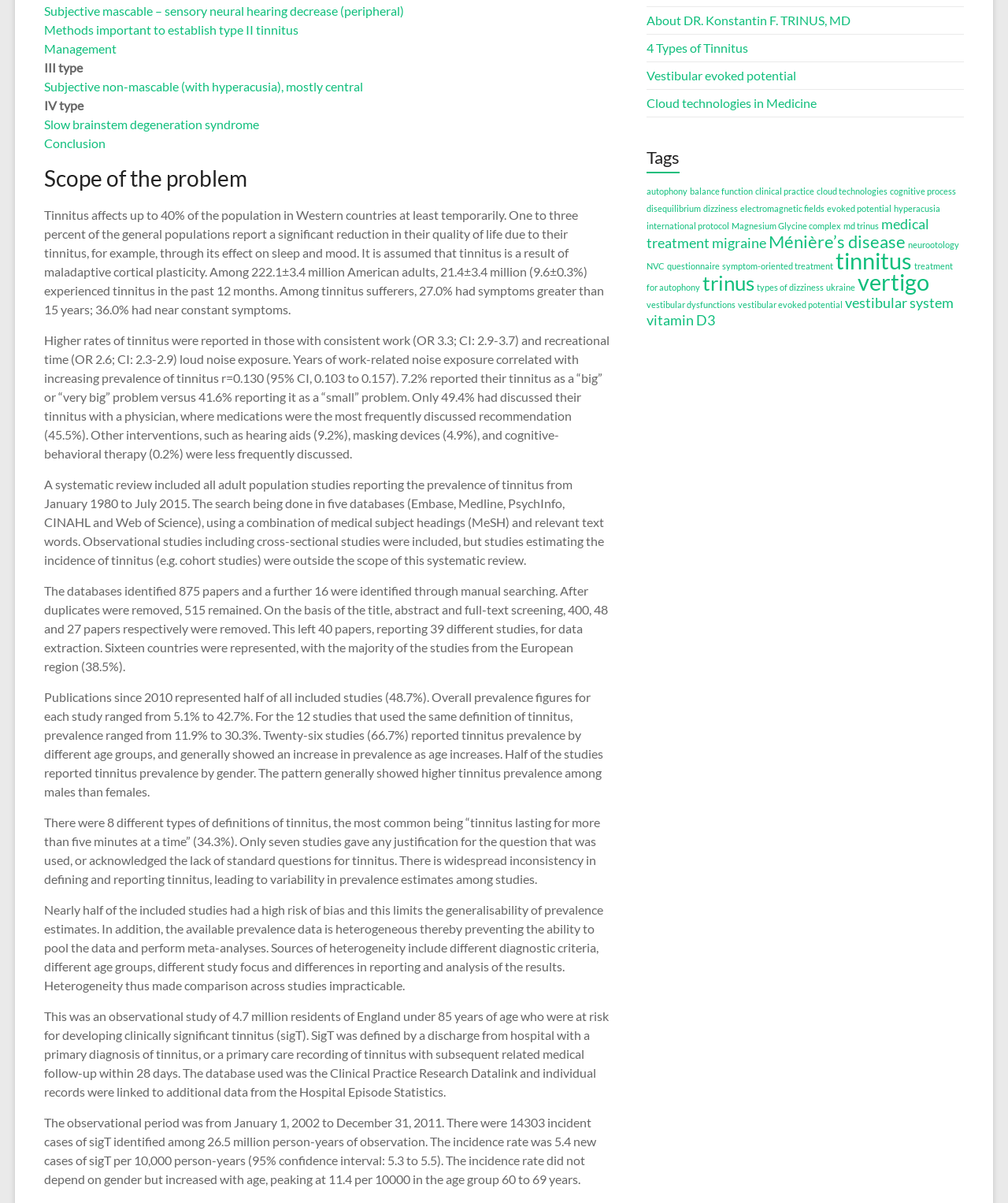Determine the bounding box coordinates (top-left x, top-left y, bottom-right x, bottom-right y) of the UI element described in the following text: ... all testimonials

None